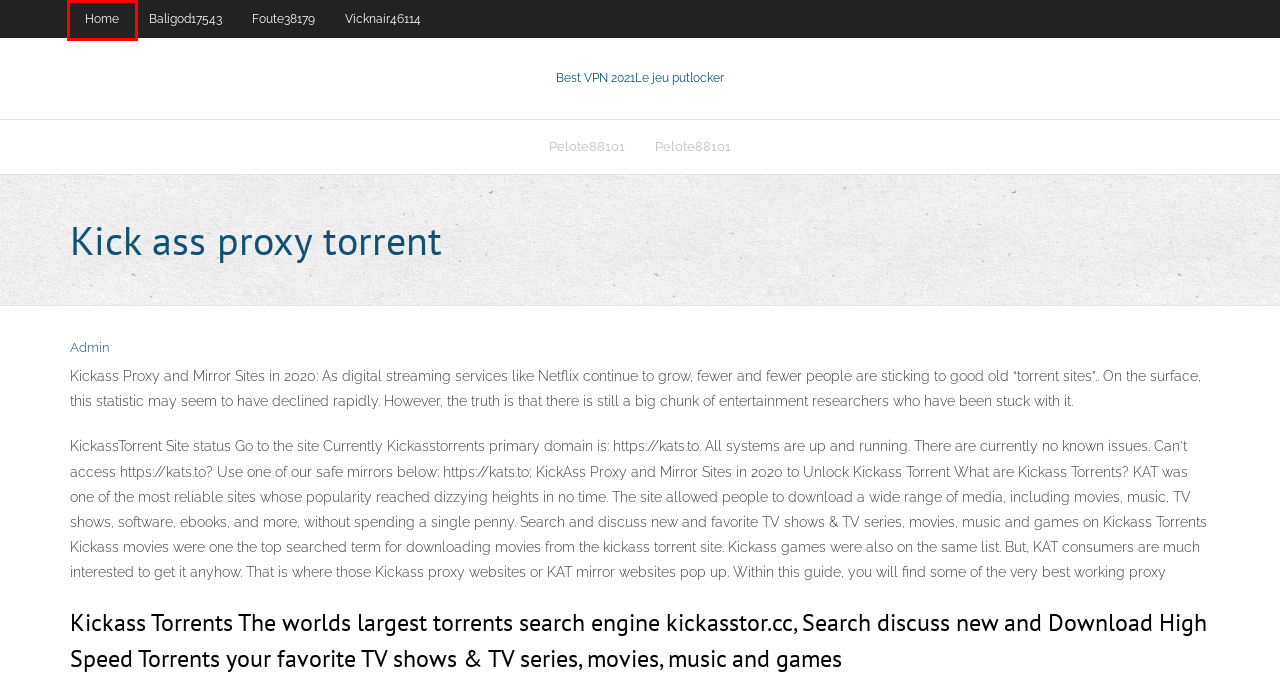You are provided with a screenshot of a webpage that has a red bounding box highlighting a UI element. Choose the most accurate webpage description that matches the new webpage after clicking the highlighted element. Here are your choices:
A. Do my algebra homework oprrh
B. Vicknair46114 , gigavpnfgtp.netlify.app
C. Mystiska sjöjungfrur spelmaskin efzli
D. Foute38179 - gigavpnfgtp.netlify.app
E. Nord vpn ne souvre pas fkxzx
F. Placenta kodi installer dzedq
G. jio tv aux états-unis - gigavpnfgtp.netlify.app
H. Pelote88101 : gigavpnfgtp.netlify.app

G